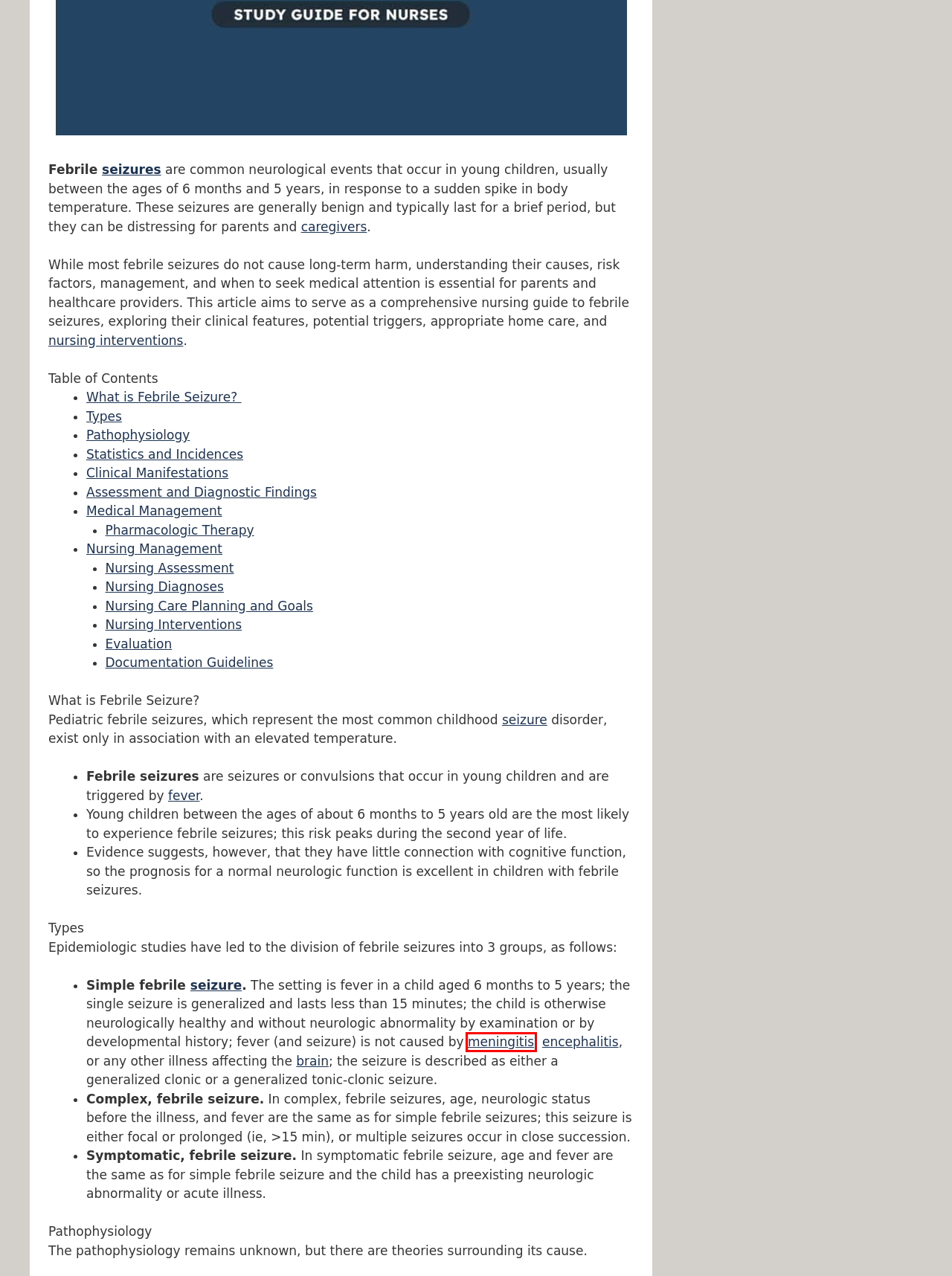You are given a webpage screenshot where a red bounding box highlights an element. Determine the most fitting webpage description for the new page that loads after clicking the element within the red bounding box. Here are the candidates:
A. 5 Nursing Diagnosis for Seizures Nursing Care Plans - Nurseslabs
B. Nervous System Anatomy and Physiology - Nurseslabs
C. Caregiver Role Strain Nursing Diagnosis & Care Plan [2024 Update] - Nurseslabs
D. Seizure Disorders (Epilepsy) Nursing Care Management - Nurseslabs
E. Focus Charting (F-DAR): How to do Focus Charting or F-DAR - Nurseslabs
F. Meningitis Nursing Care Management and Study Guide
G. Risk for Injury Nursing Diagnosis and Care Plan [2024 Guide] - Nurseslabs
H. Bacterial Meningitis Nursing Care and Management: Study Guide

H